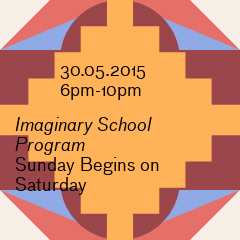Respond concisely with one word or phrase to the following query:
What time does the Imaginary School Program event start?

6 PM